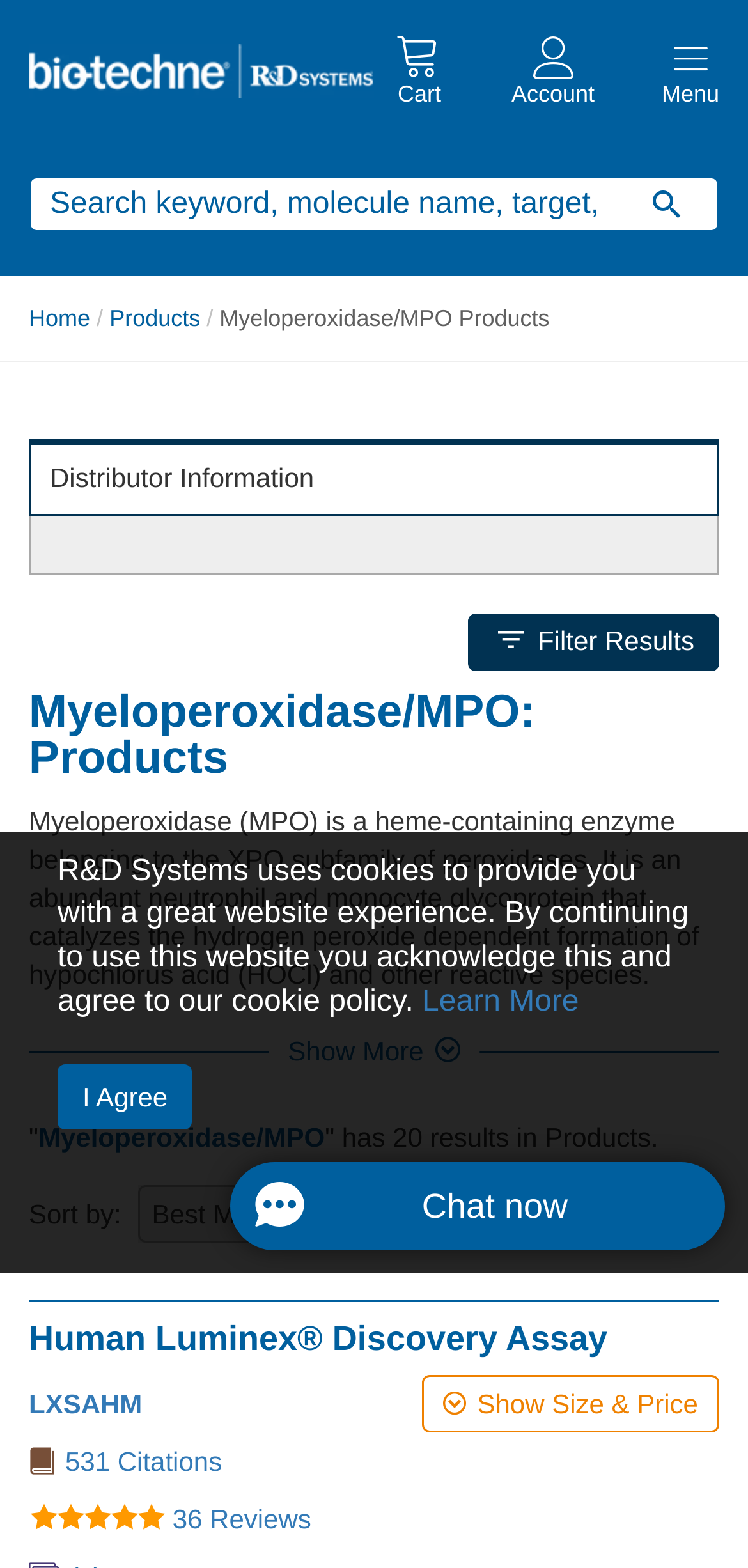What is the function of the search textbox?
Look at the webpage screenshot and answer the question with a detailed explanation.

The textbox has a placeholder text 'Search keyword, molecule name, target, catalog number, or product type' which suggests that the function of the search textbox is to search for products.